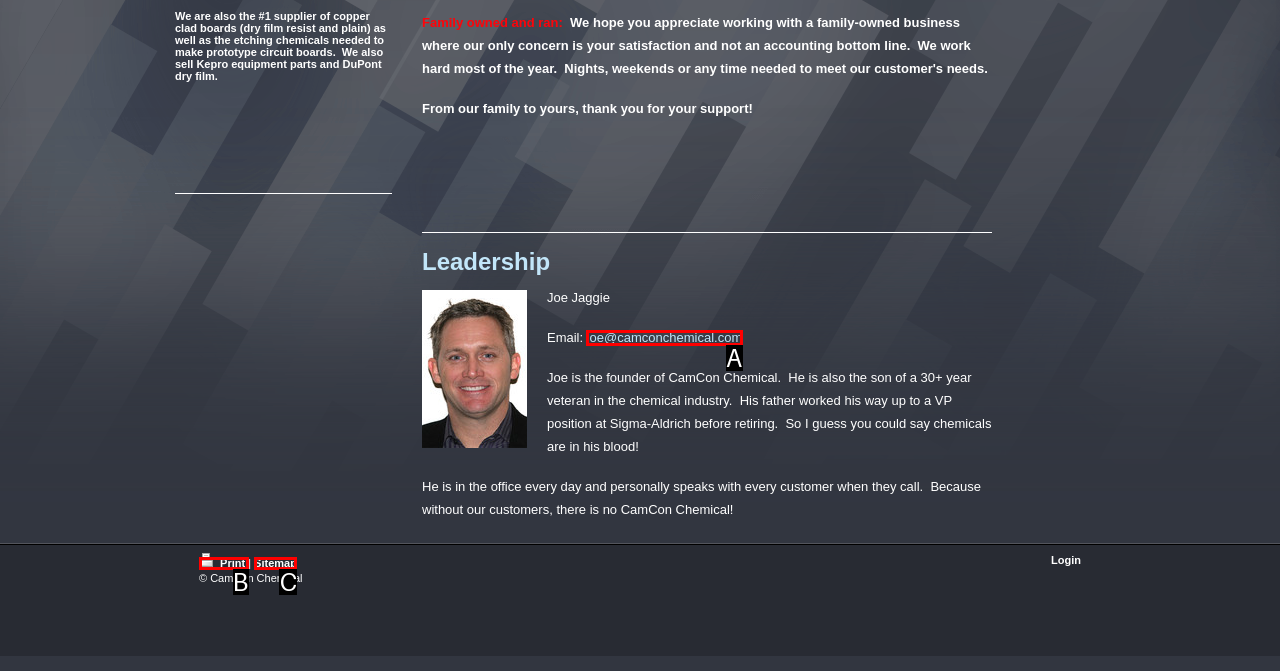Select the option that fits this description: Accept all cookies
Answer with the corresponding letter directly.

None